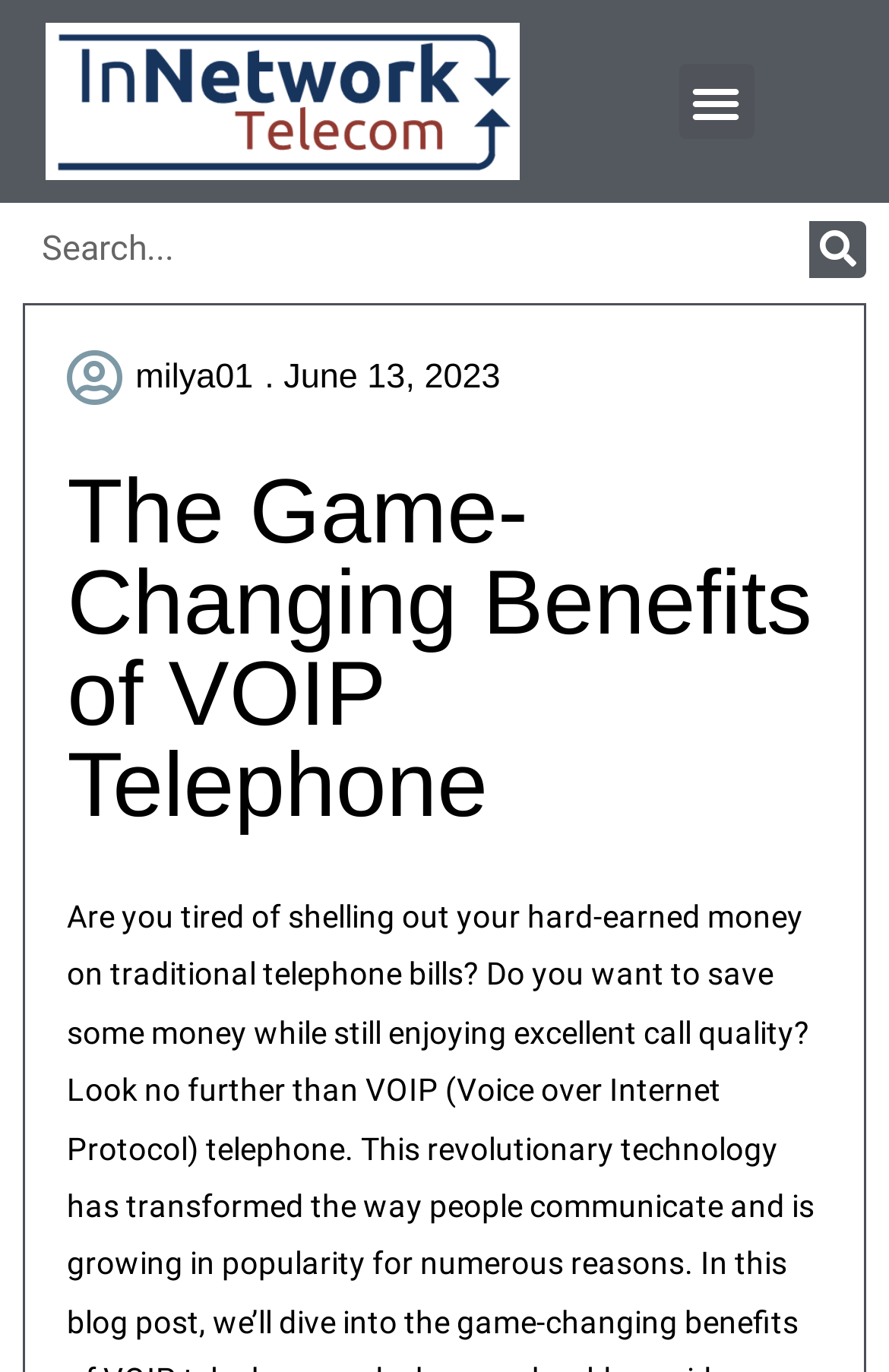Based on the element description: ". June 13, 2023", identify the UI element and provide its bounding box coordinates. Use four float numbers between 0 and 1, [left, top, right, bottom].

[0.298, 0.253, 0.563, 0.299]